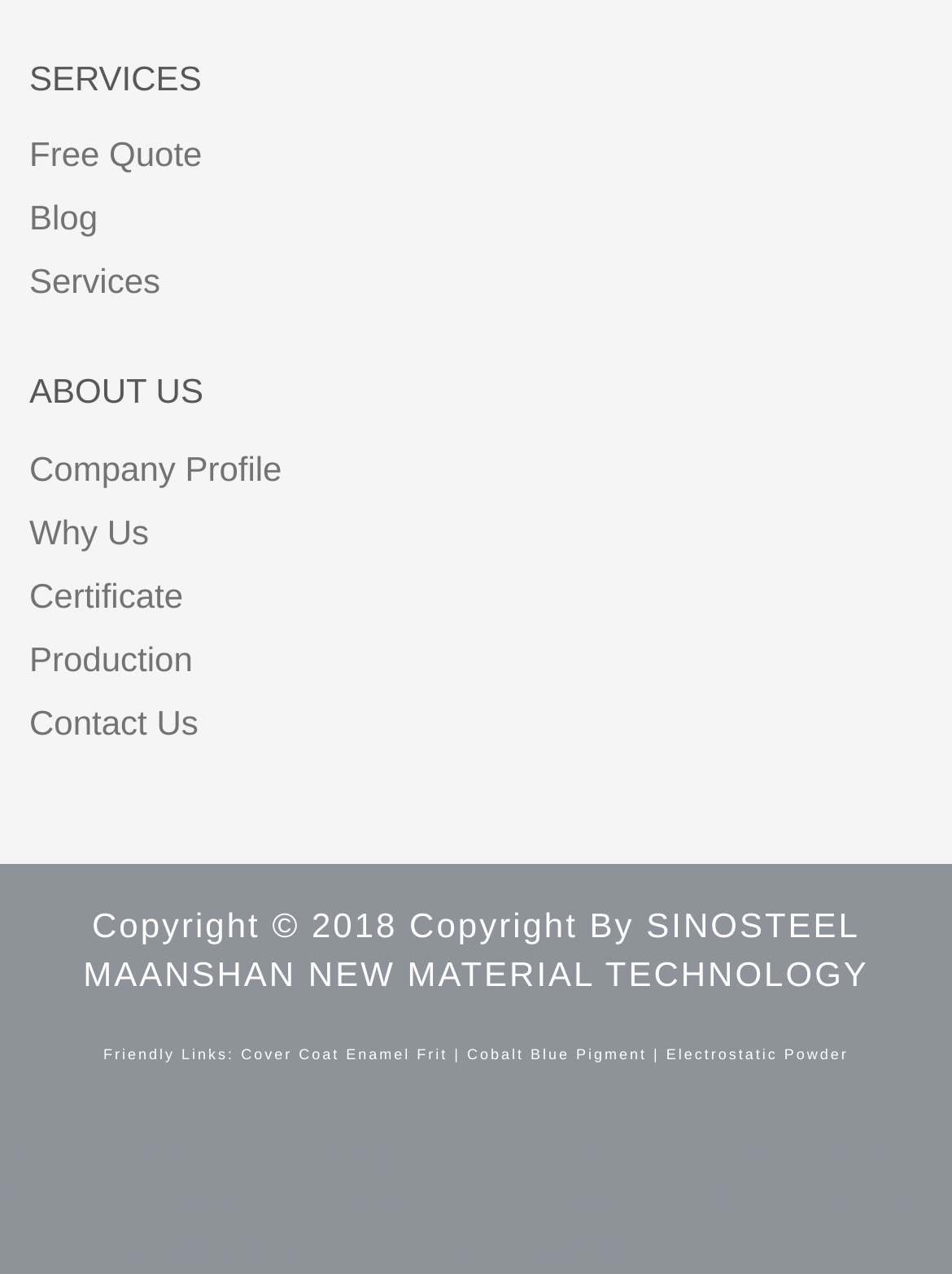Locate the bounding box coordinates of the element I should click to achieve the following instruction: "View 'Company Profile'".

[0.031, 0.352, 0.296, 0.383]